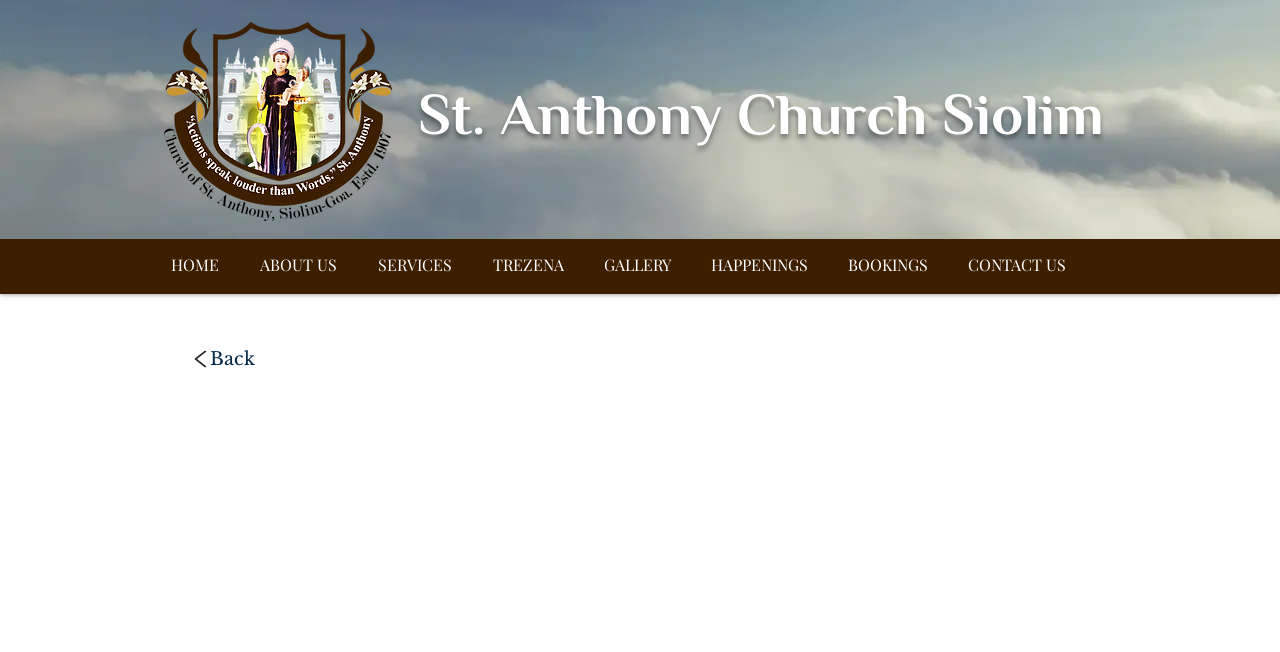Identify the bounding box coordinates of the area you need to click to perform the following instruction: "Click the HOME link".

[0.117, 0.359, 0.187, 0.425]